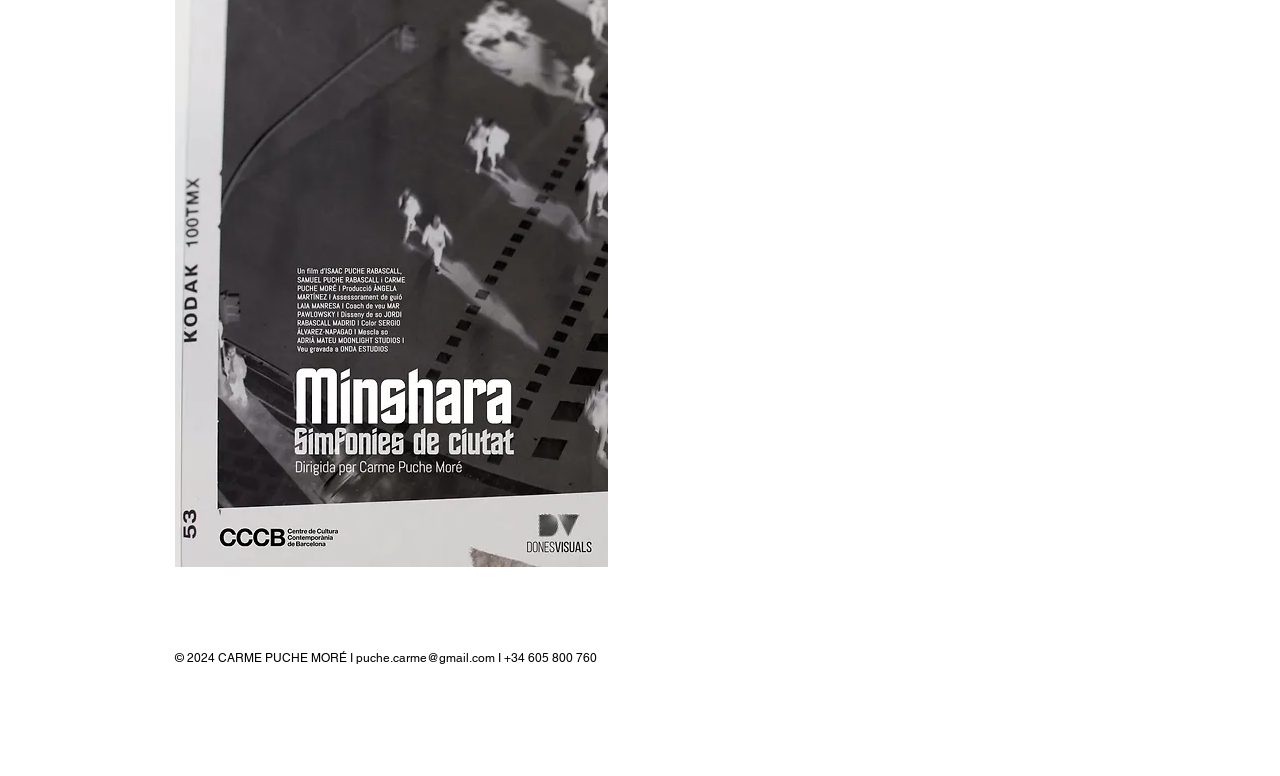Find the bounding box coordinates for the element described here: "puche.carme@gmail.com".

[0.278, 0.838, 0.387, 0.856]